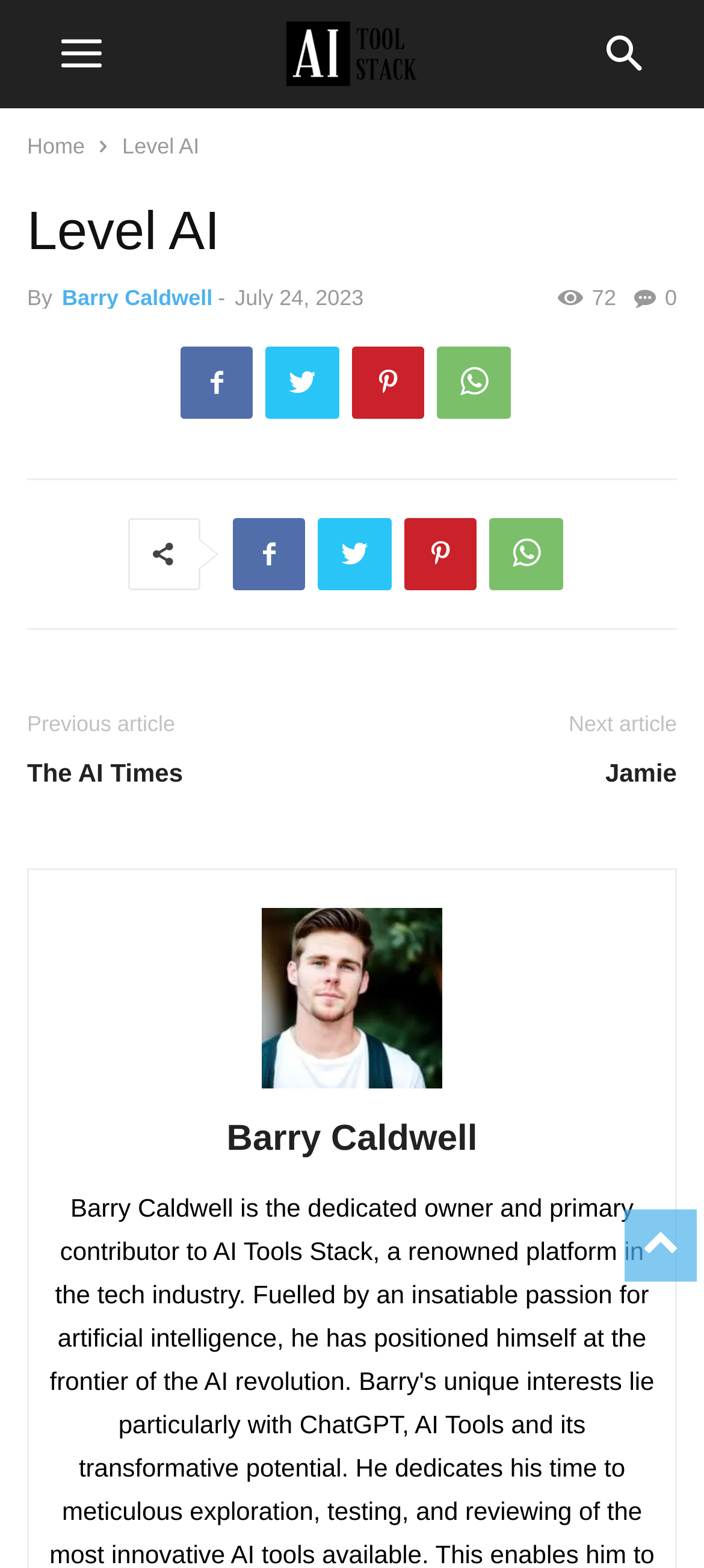Use a single word or phrase to answer the question: 
What is the date of the article?

July 24, 2023